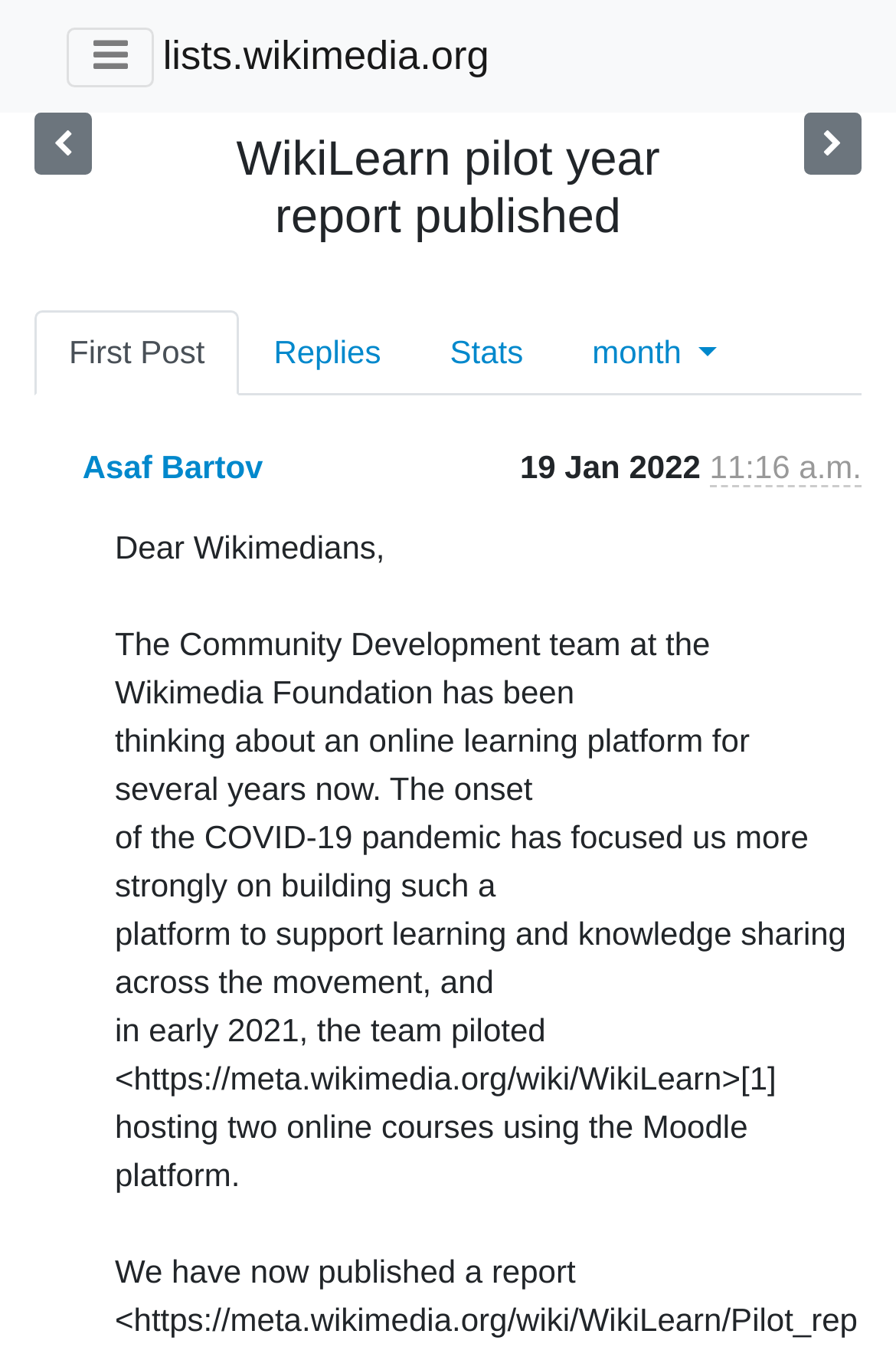Calculate the bounding box coordinates for the UI element based on the following description: "work". Ensure the coordinates are four float numbers between 0 and 1, i.e., [left, top, right, bottom].

None